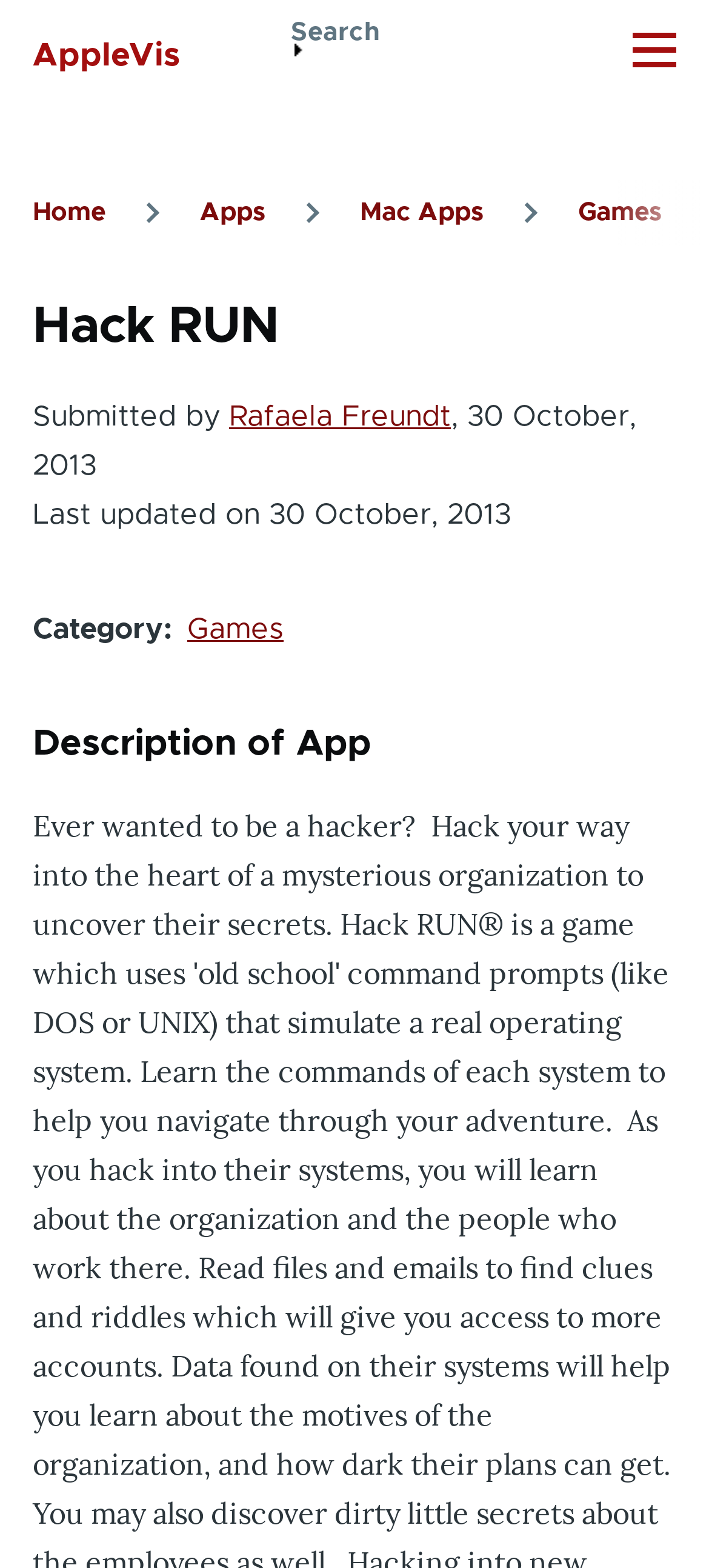Determine the bounding box coordinates of the clickable area required to perform the following instruction: "Visit AppleVis". The coordinates should be represented as four float numbers between 0 and 1: [left, top, right, bottom].

[0.046, 0.026, 0.254, 0.046]